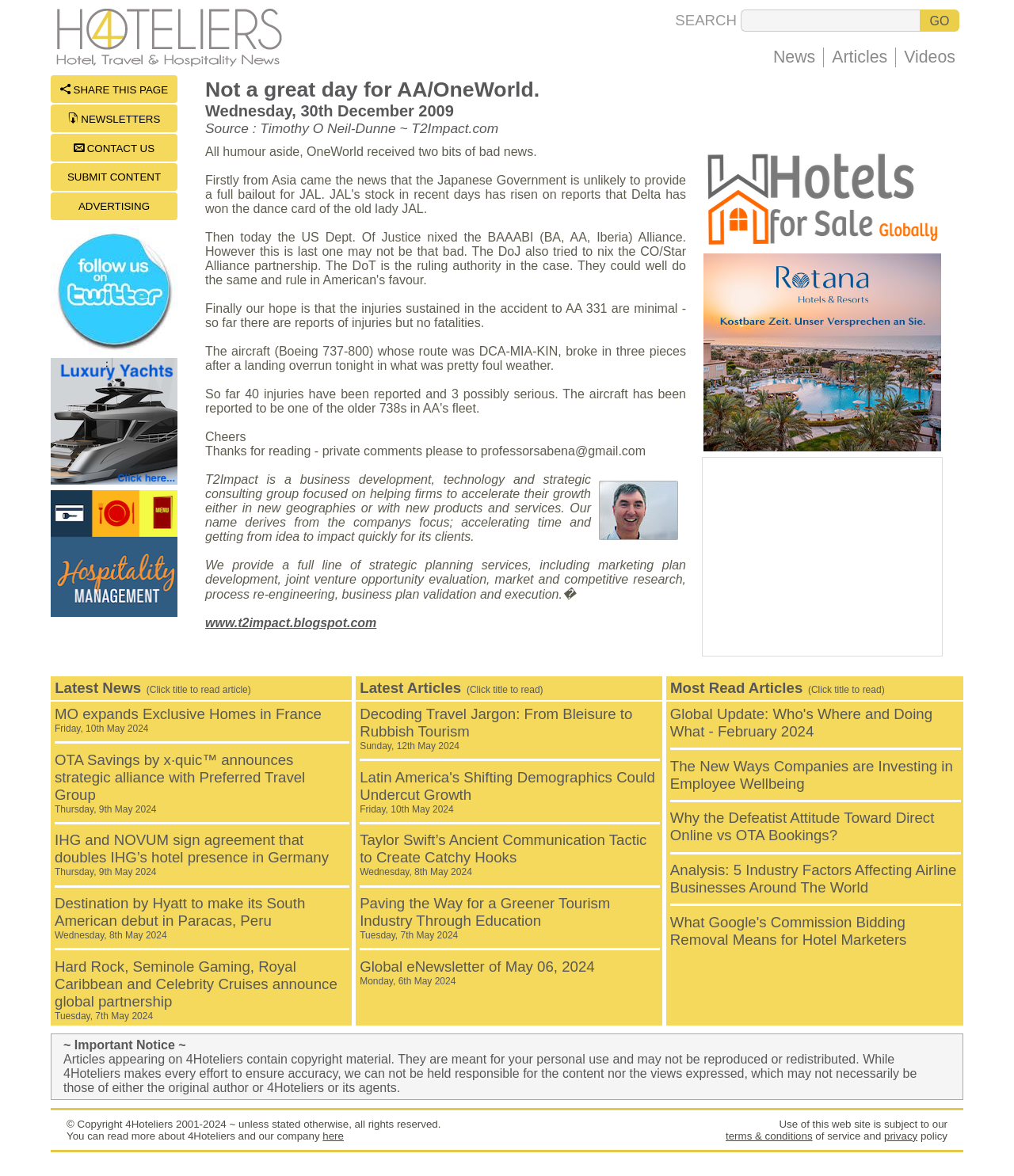Determine the bounding box coordinates of the section I need to click to execute the following instruction: "read articles". Provide the coordinates as four float numbers between 0 and 1, i.e., [left, top, right, bottom].

[0.813, 0.04, 0.883, 0.057]